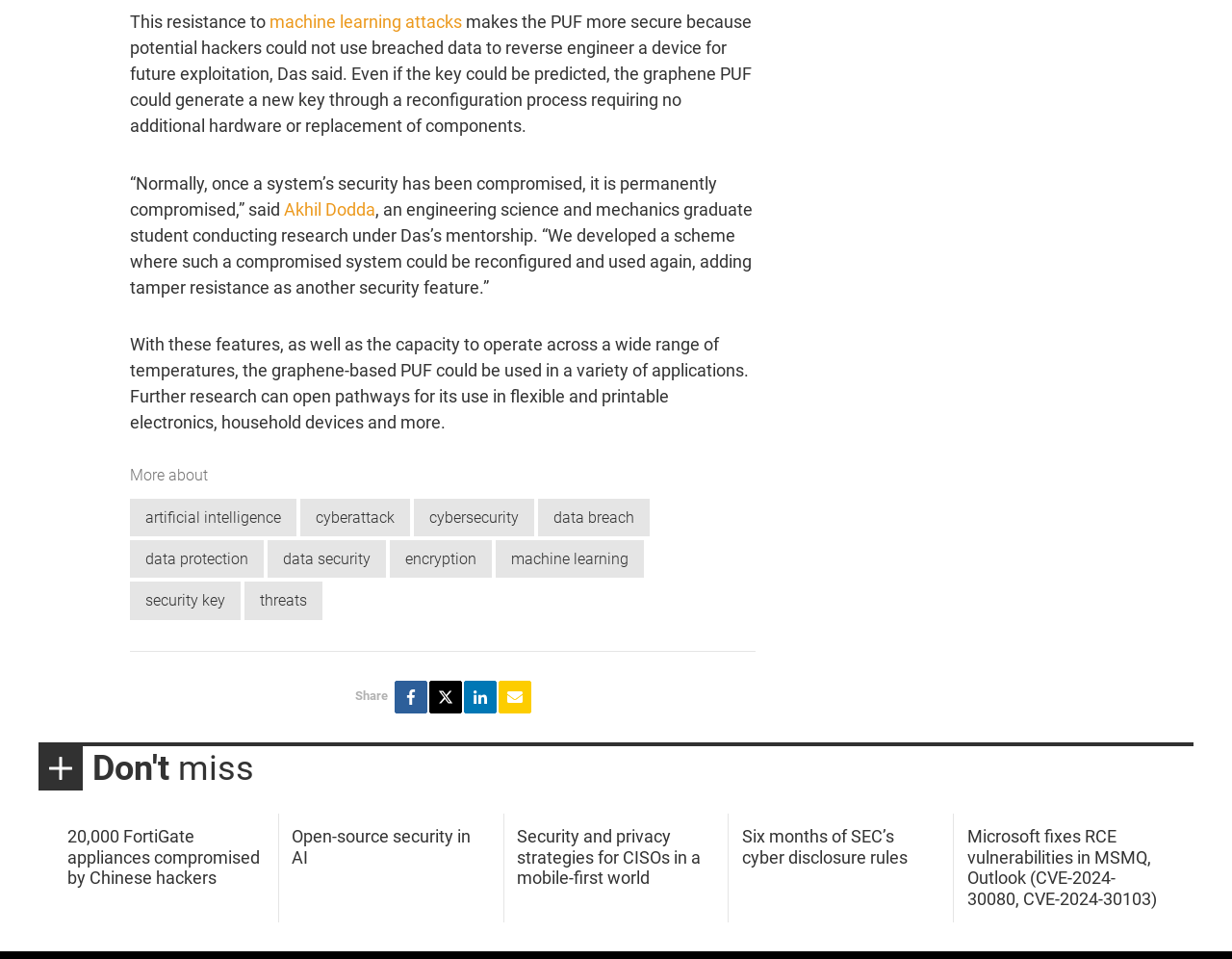What is the topic of the research mentioned? Observe the screenshot and provide a one-word or short phrase answer.

encrypted keys